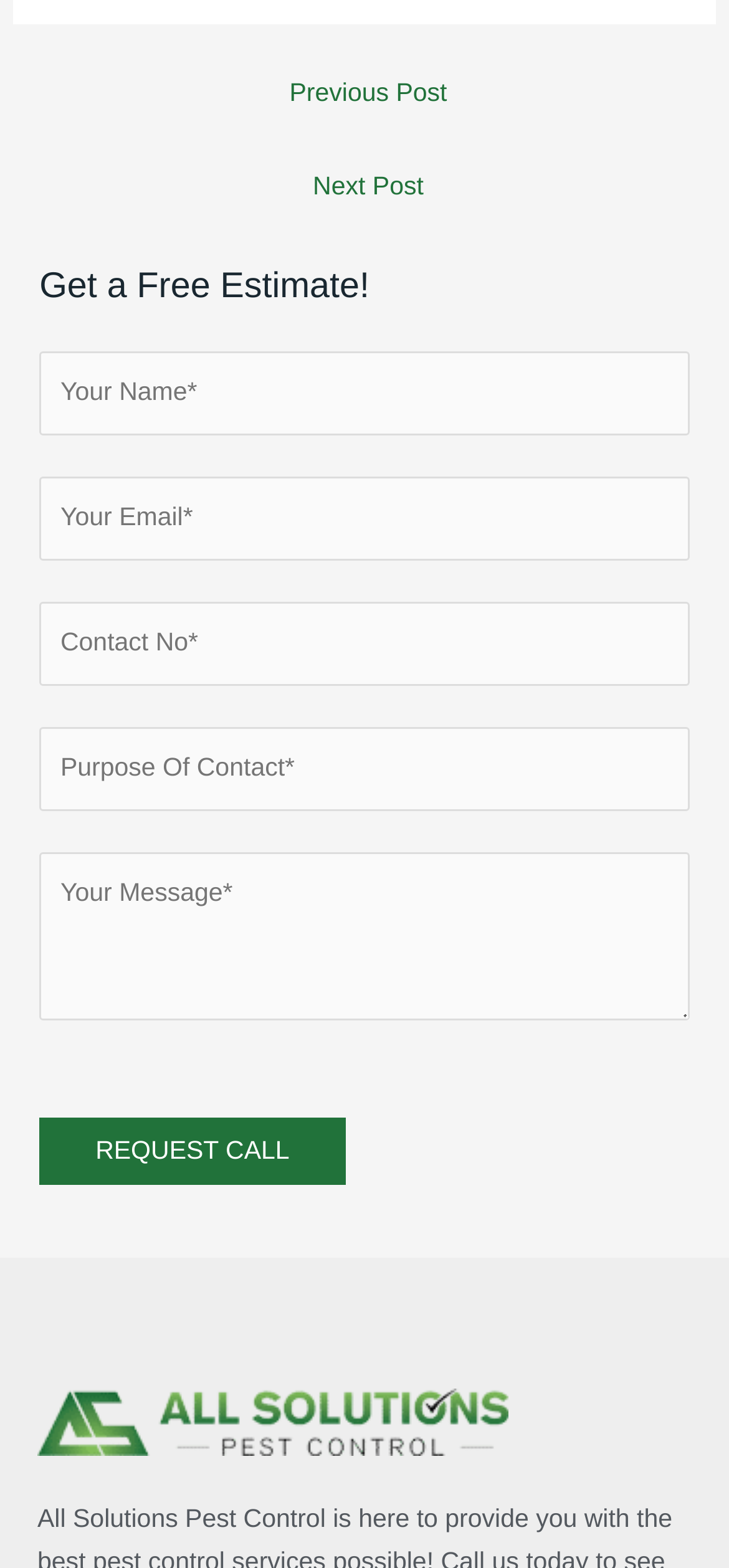Can you find the bounding box coordinates for the element to click on to achieve the instruction: "Visit Loft.Ocean website"?

None